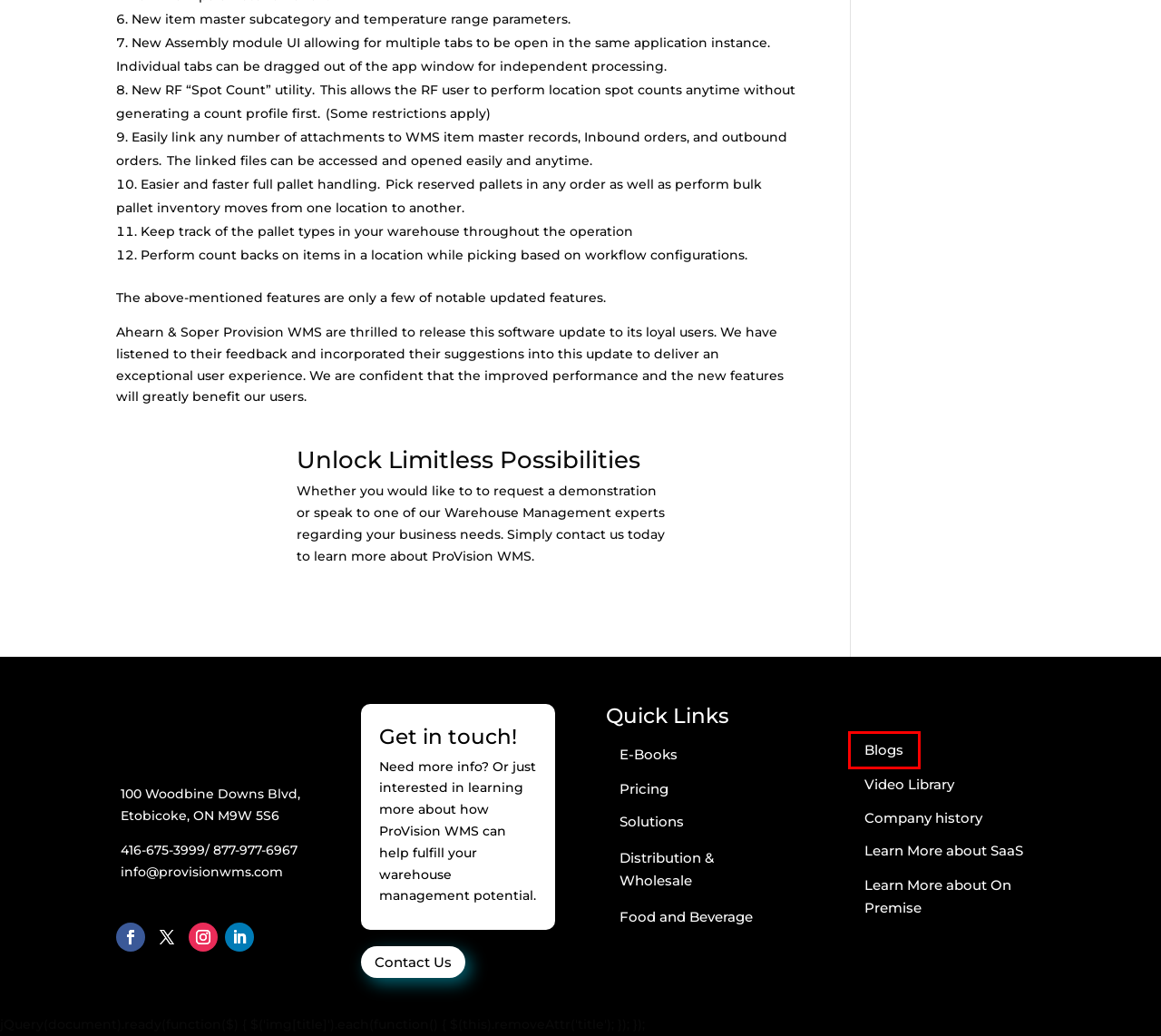You are looking at a webpage screenshot with a red bounding box around an element. Pick the description that best matches the new webpage after interacting with the element in the red bounding box. The possible descriptions are:
A. Distribution and Wholesale | ProVision WMS
B. Blogs | ProVision WMS | Warehouse Management System
C. The Pros and Cons of SaaS | ProVision WMS
D. Author | Don Marino
E. Industries | ProVision WMS
F. Pros and Cons for On-Premise WMS Software | ProVision WMS
G. Company History | ProVision WMS
H. Food and Beverage | ProVision WMS

B